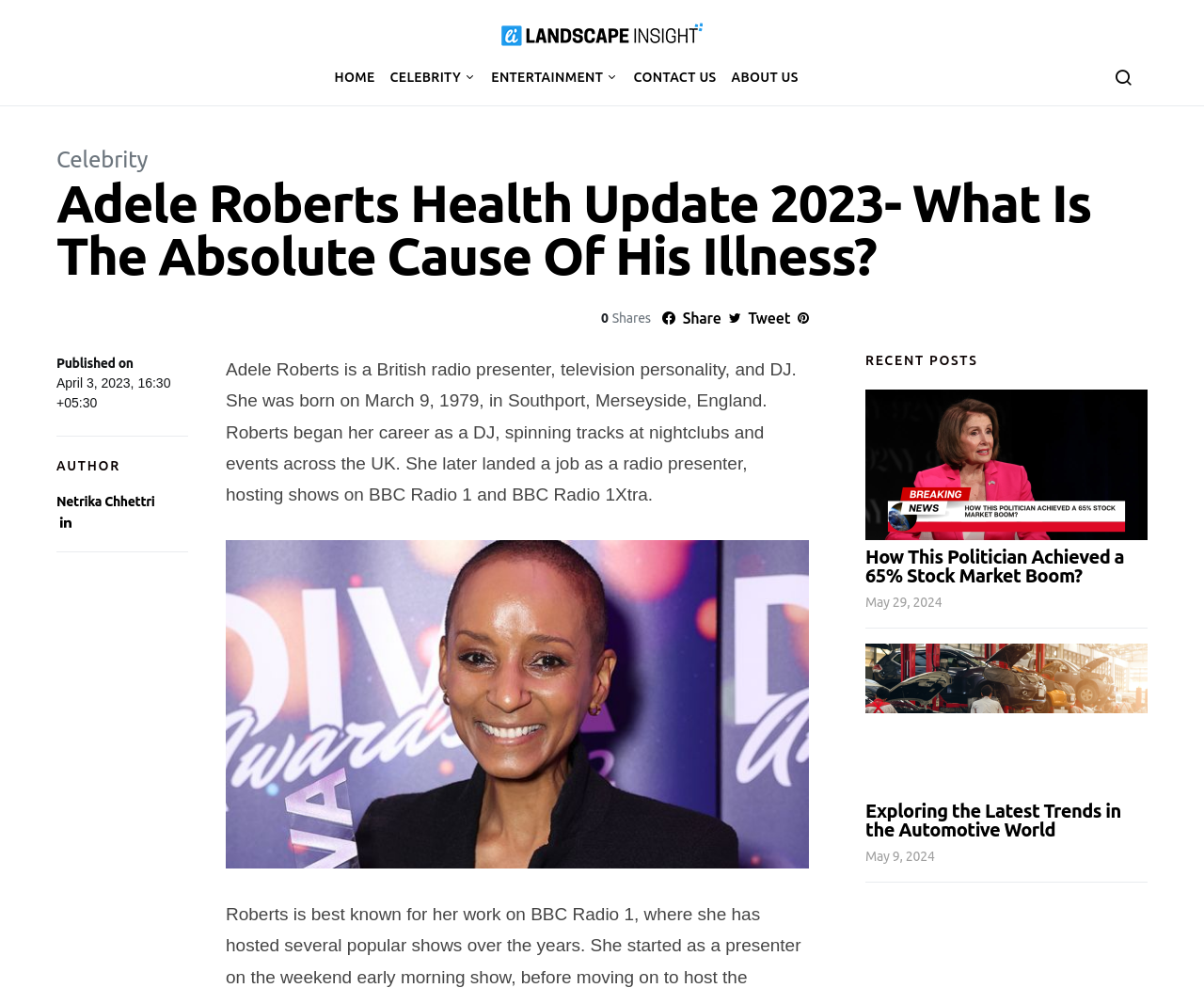Please find the bounding box coordinates of the element that you should click to achieve the following instruction: "Share the article on social media". The coordinates should be presented as four float numbers between 0 and 1: [left, top, right, bottom].

[0.547, 0.305, 0.602, 0.339]